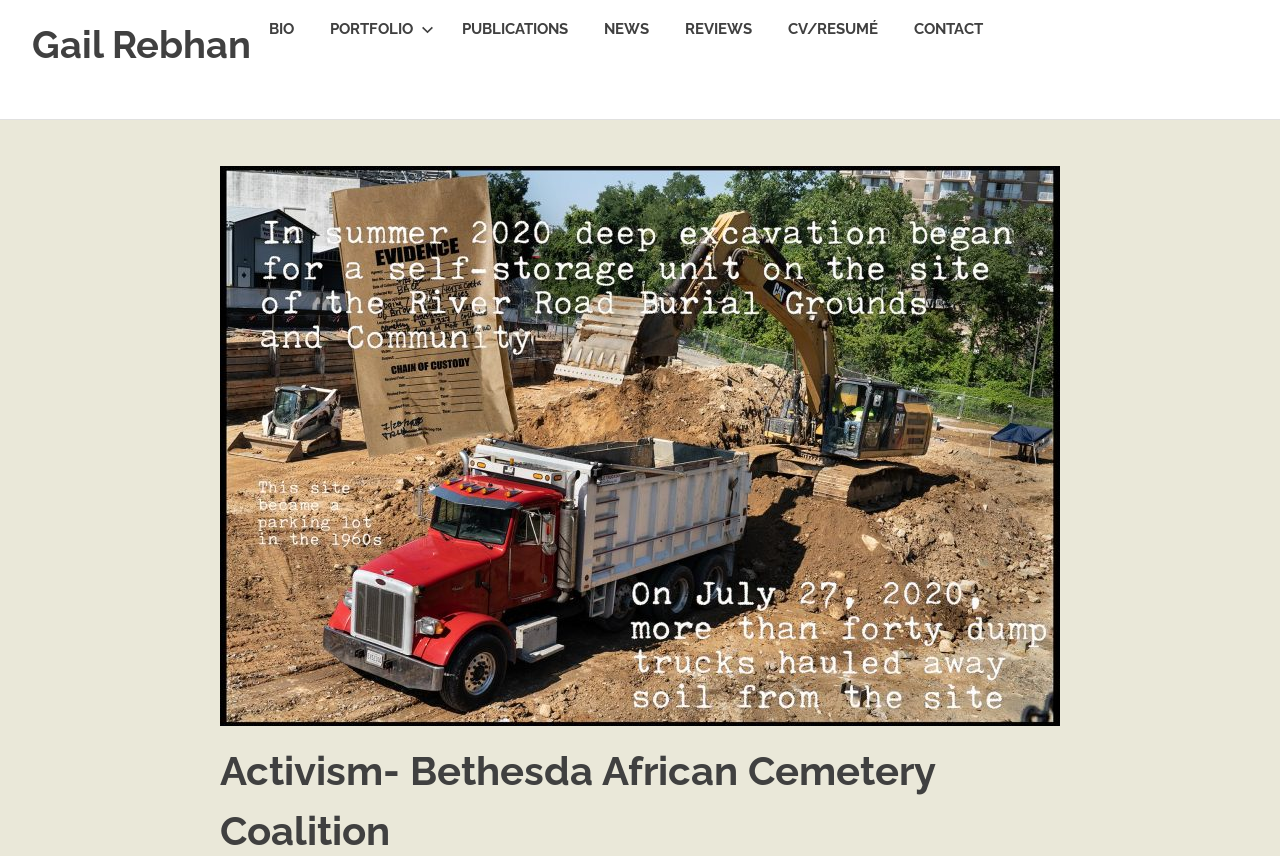Provide your answer in a single word or phrase: 
How many links are in the top section of the webpage?

2